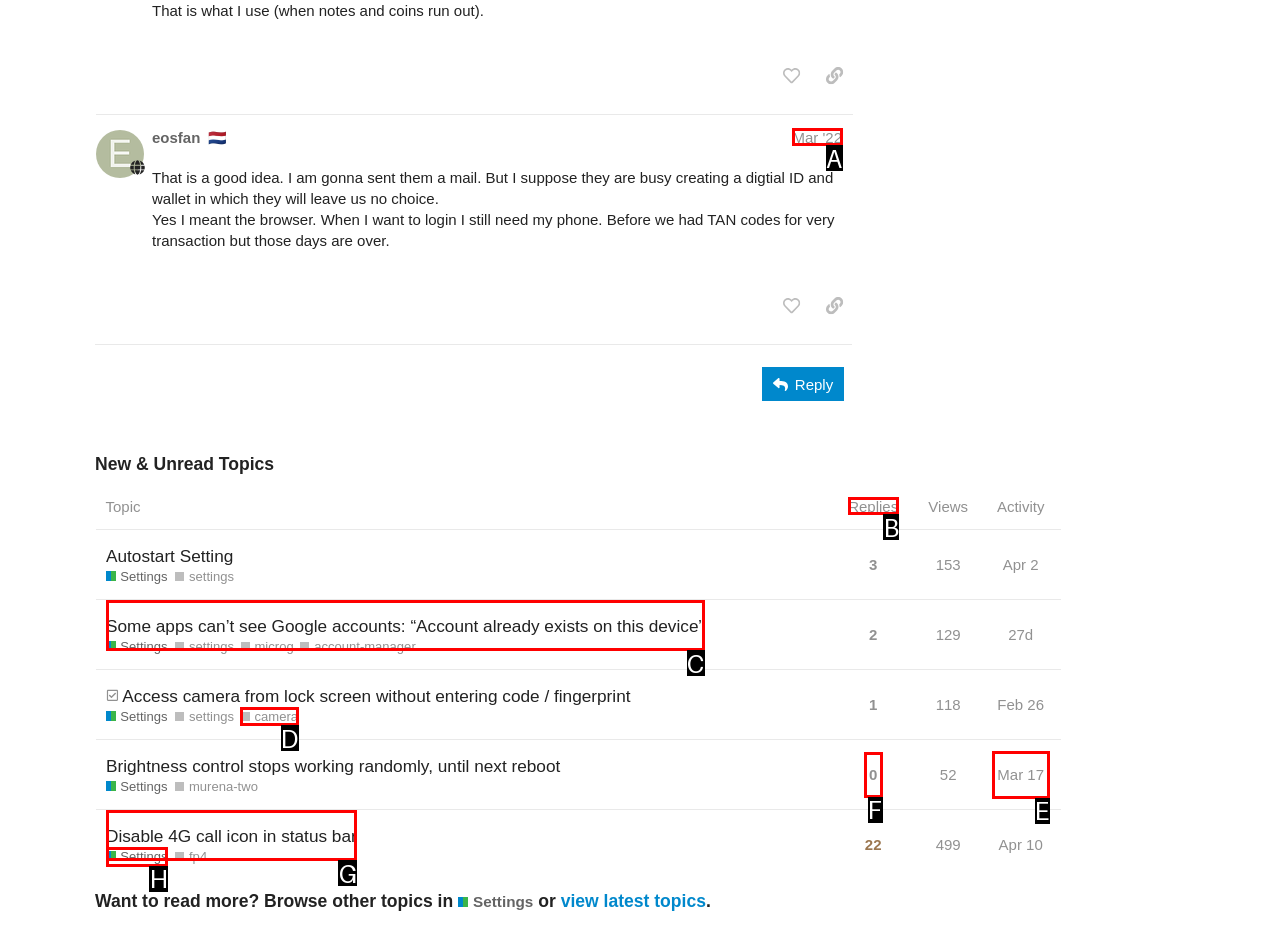Based on the choices marked in the screenshot, which letter represents the correct UI element to perform the task: sort by replies?

B